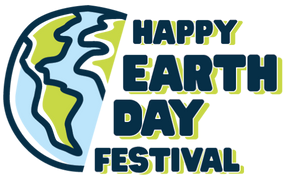Please answer the following query using a single word or phrase: 
What is the font style of 'HAPPY EARTH DAY'?

Bold, fun typography